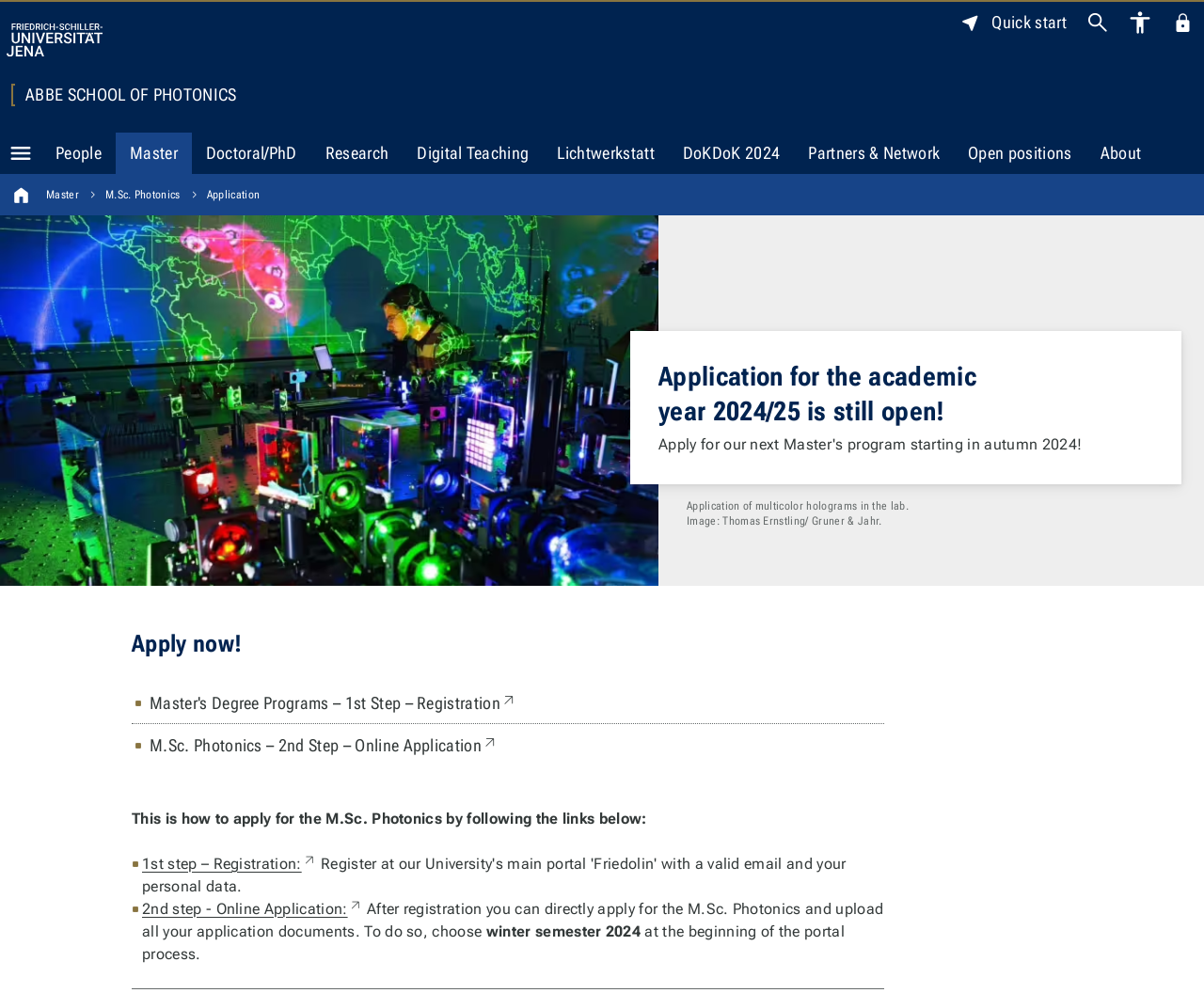Determine the bounding box coordinates for the area that needs to be clicked to fulfill this task: "Go to the 'People' page". The coordinates must be given as four float numbers between 0 and 1, i.e., [left, top, right, bottom].

[0.034, 0.134, 0.096, 0.175]